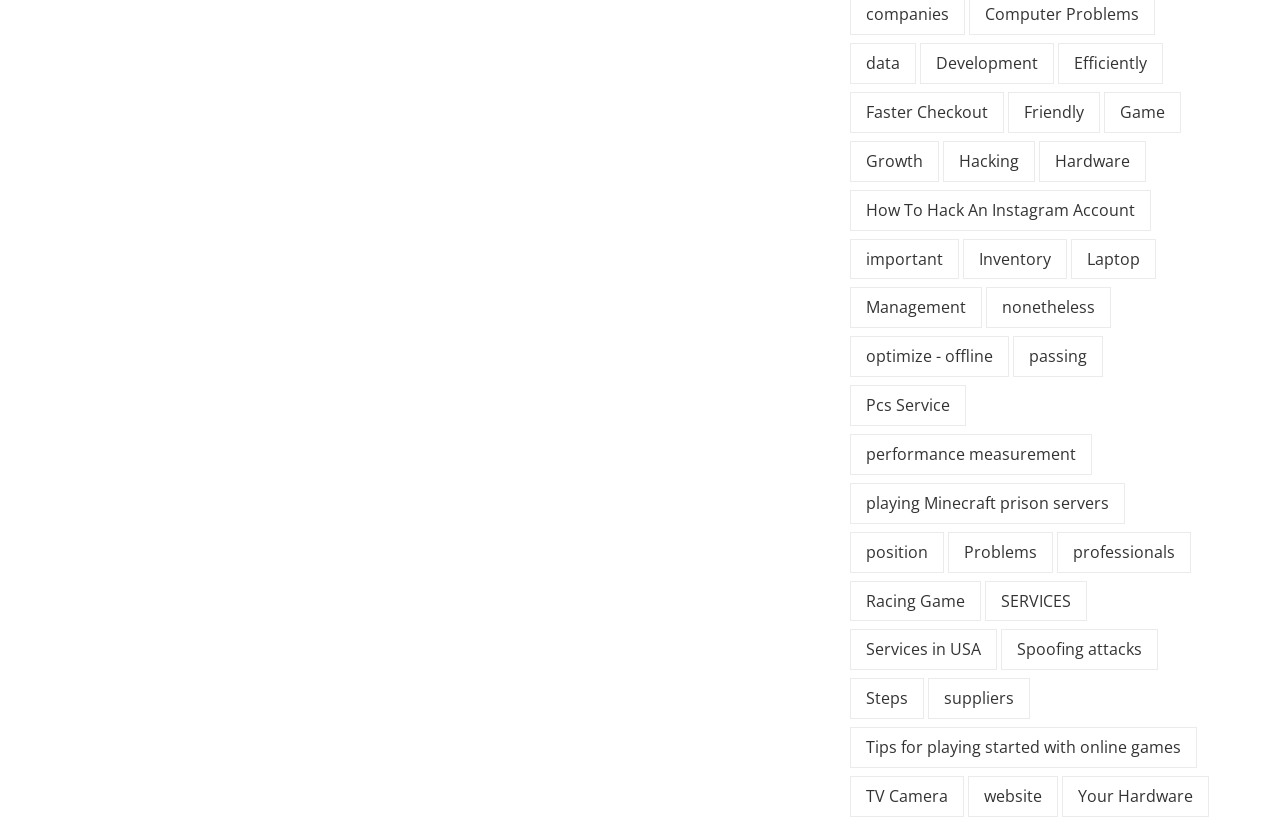Using the provided description Laptop, find the bounding box coordinates for the UI element. Provide the coordinates in (top-left x, top-left y, bottom-right x, bottom-right y) format, ensuring all values are between 0 and 1.

[0.837, 0.29, 0.903, 0.339]